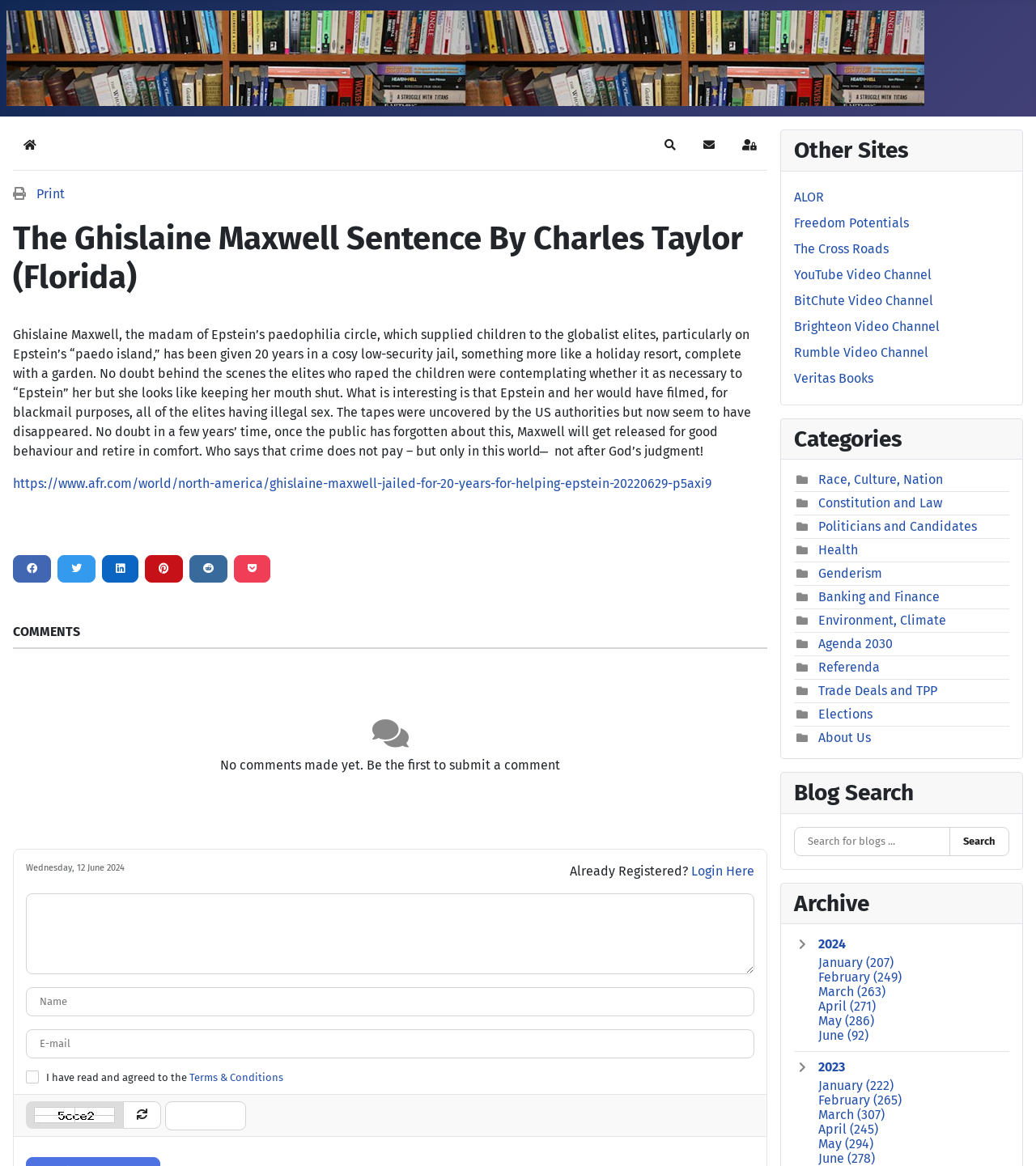What is the name of the author of this article?
Please answer the question as detailed as possible.

I found the answer by looking at the heading 'The Ghislaine Maxwell Sentence By Charles Taylor (Florida)' which indicates that Charles Taylor is the author of this article.